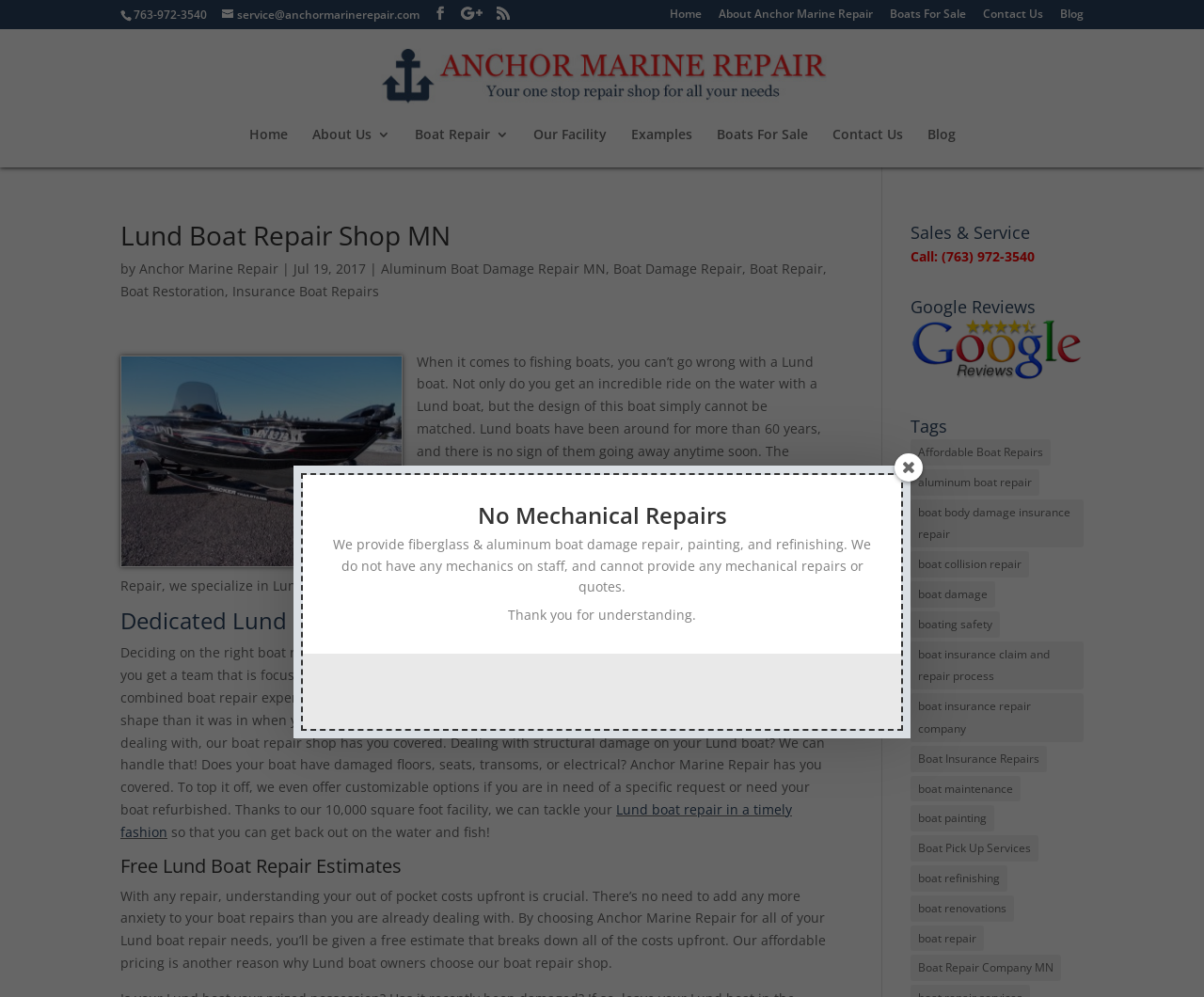Generate a comprehensive description of the webpage.

This webpage is about Anchor Marine Repair, a Lund boat repair shop in Minnesota. At the top of the page, there is a phone number and an email address, followed by a row of social media links. Below that, there is a navigation menu with links to different sections of the website, including Home, About Anchor Marine Repair, Boats For Sale, Contact Us, and Blog.

The main content of the page starts with a heading that reads "Lund Boat Repair Shop MN" and a brief introduction to Lund boats and their durability. The text explains that despite their strength, Lund boats can still suffer damage and that Anchor Marine Repair specializes in repairing them.

Below the introduction, there are several links to different types of boat repairs, including aluminum boat damage repair, boat restoration, and insurance boat repairs. There is also an image with the text "Insurance Approved" and a paragraph that describes the importance of choosing a reputable boat repair shop.

The next section is headed "Dedicated Lund Boat Repair Team" and describes the experience and expertise of the team at Anchor Marine Repair. The text explains that the team is focused on detail, dedicated to their customers, and has over 45 years of combined boat repair experience.

Following that, there is a section that discusses the types of repairs that Anchor Marine Repair can handle, including structural damage, damaged floors, seats, transoms, and electrical systems. The text also mentions that the shop offers customizable options and has a 10,000 square foot facility.

The next section is headed "Free Lund Boat Repair Estimates" and explains that Anchor Marine Repair provides free estimates that break down all of the costs upfront. The text also mentions that the shop has affordable pricing.

On the right side of the page, there is a column with several links to different topics, including sales and service, Google reviews, and tags. There are also several links to different types of boat repairs, including affordable boat repairs, aluminum boat repair, and boat collision repair.

At the bottom of the page, there is a note that Anchor Marine Repair does not provide mechanical repairs or quotes, and that they specialize in fiberglass and aluminum boat damage repair, painting, and refinishing.